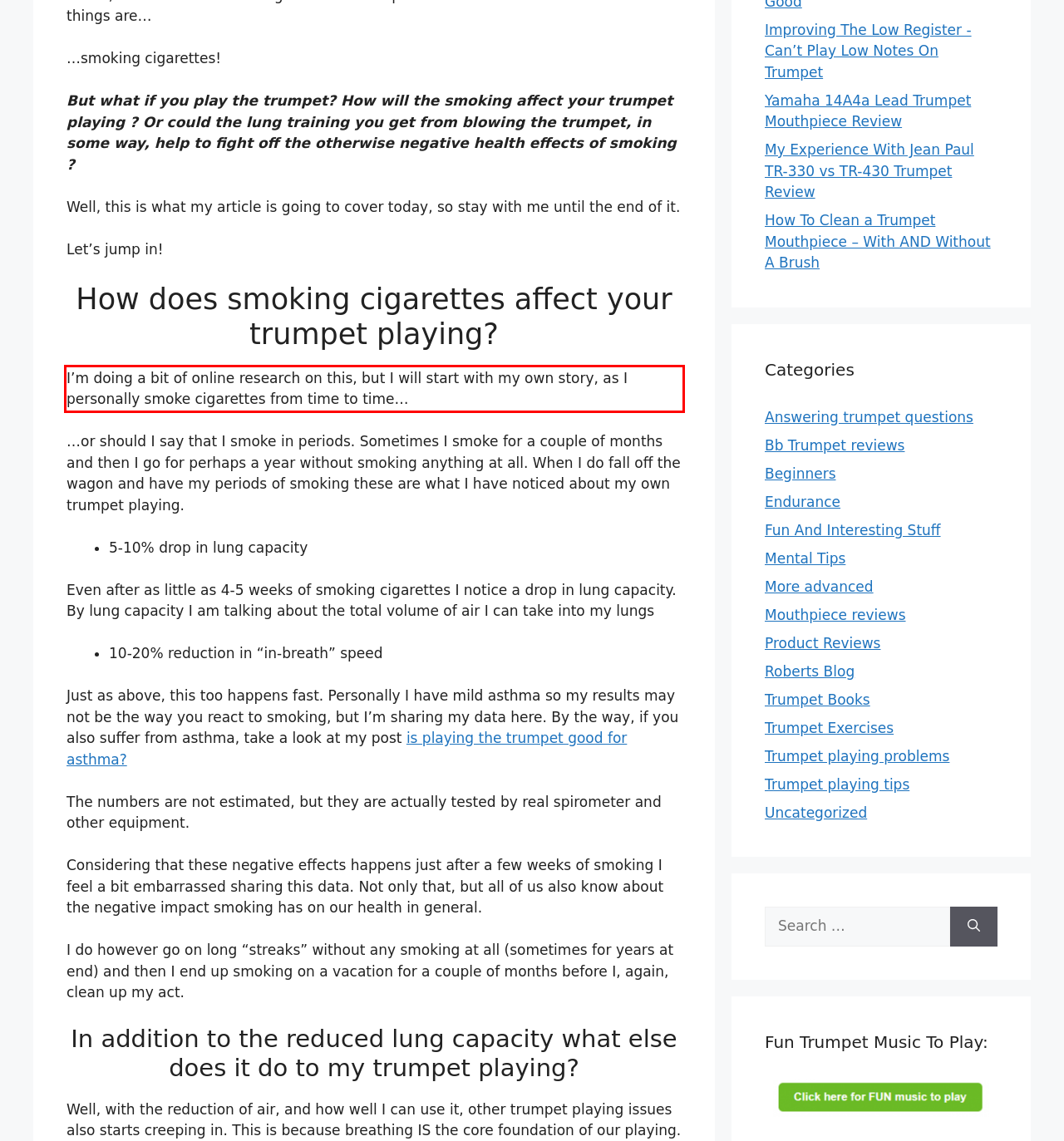Examine the webpage screenshot and use OCR to recognize and output the text within the red bounding box.

I’m doing a bit of online research on this, but I will start with my own story, as I personally smoke cigarettes from time to time…